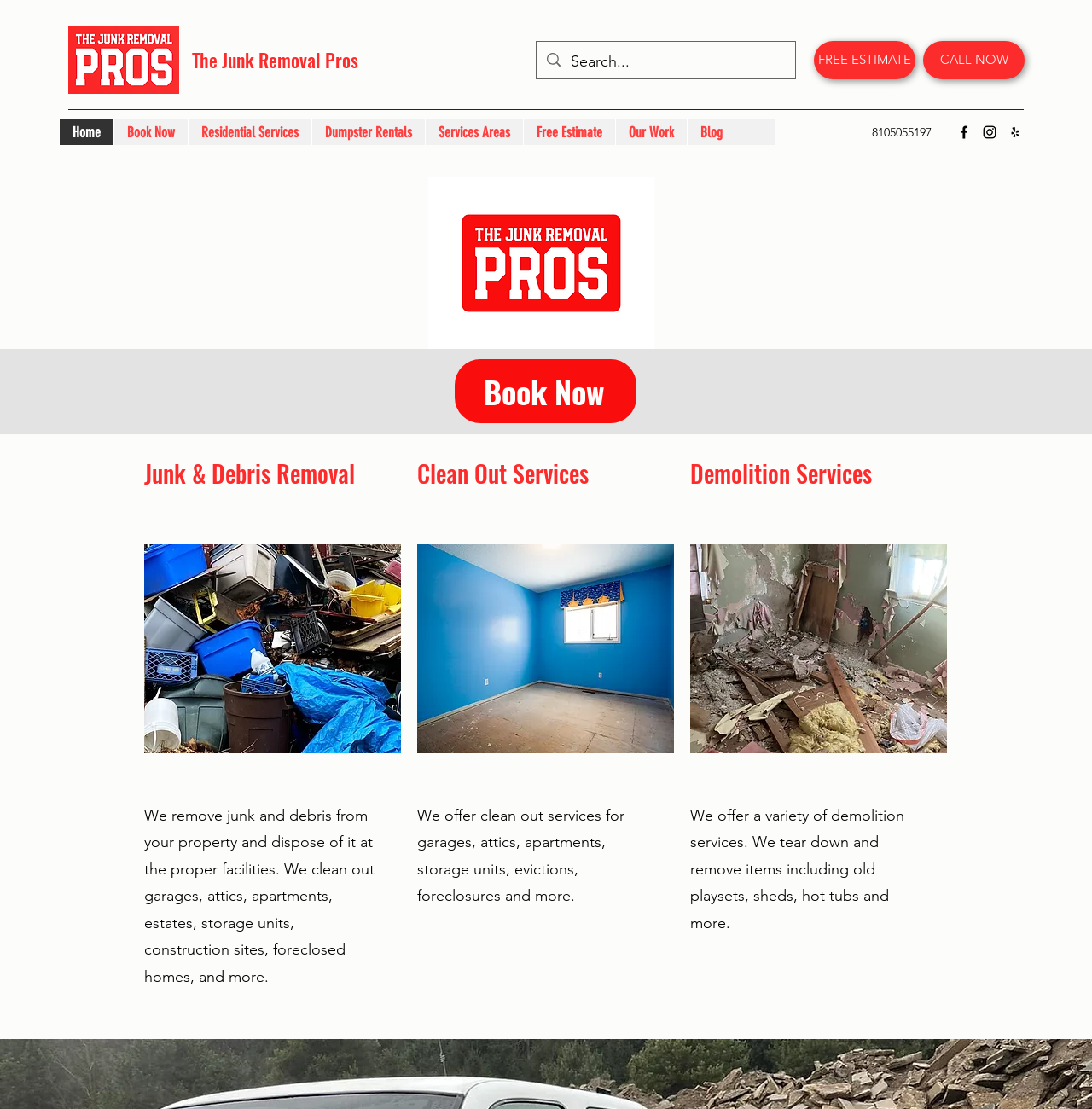Determine the coordinates of the bounding box that should be clicked to complete the instruction: "Search for something". The coordinates should be represented by four float numbers between 0 and 1: [left, top, right, bottom].

[0.491, 0.038, 0.728, 0.071]